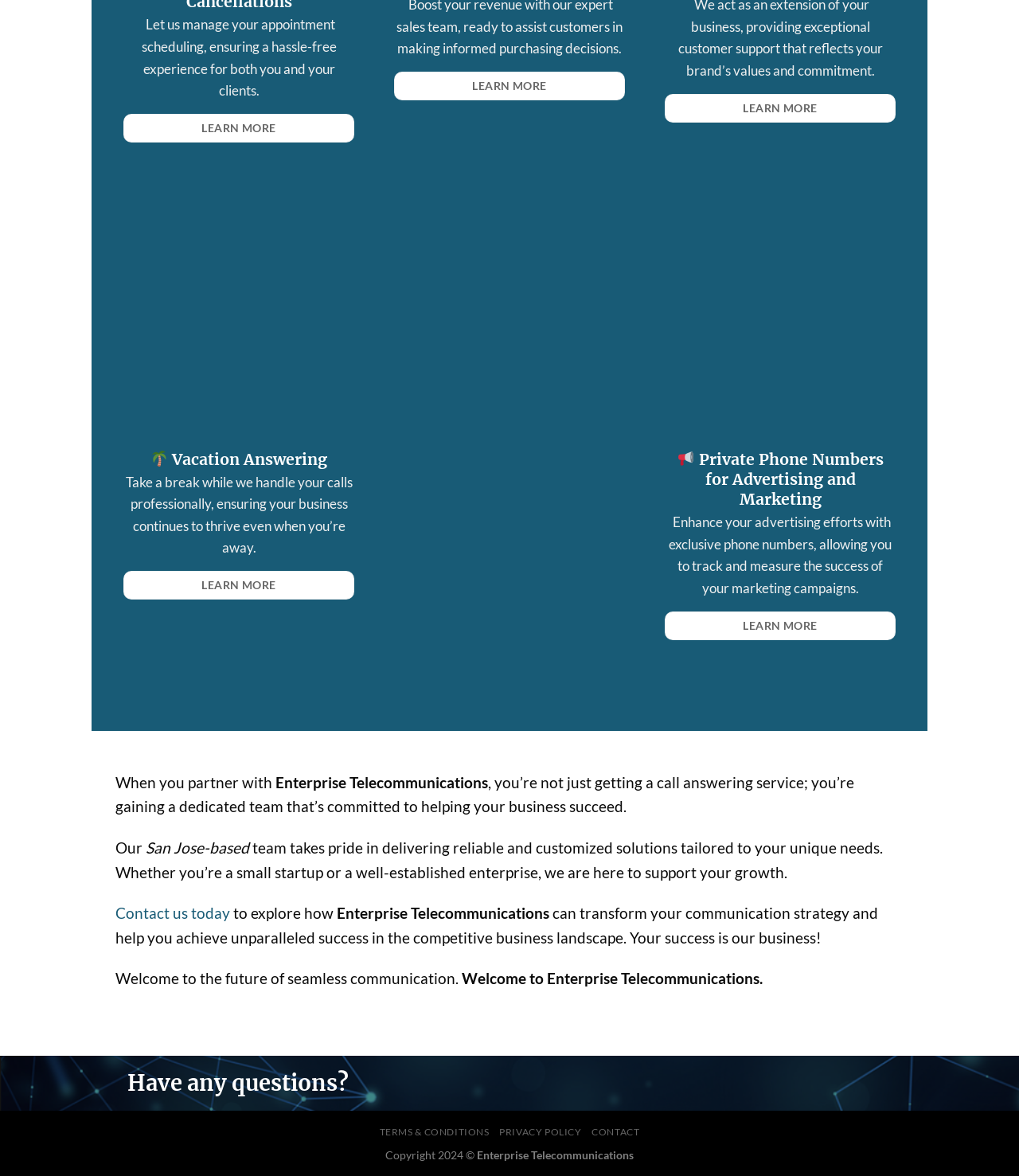Please specify the bounding box coordinates of the clickable region to carry out the following instruction: "Learn more about vacation answering". The coordinates should be four float numbers between 0 and 1, in the format [left, top, right, bottom].

[0.121, 0.097, 0.348, 0.121]